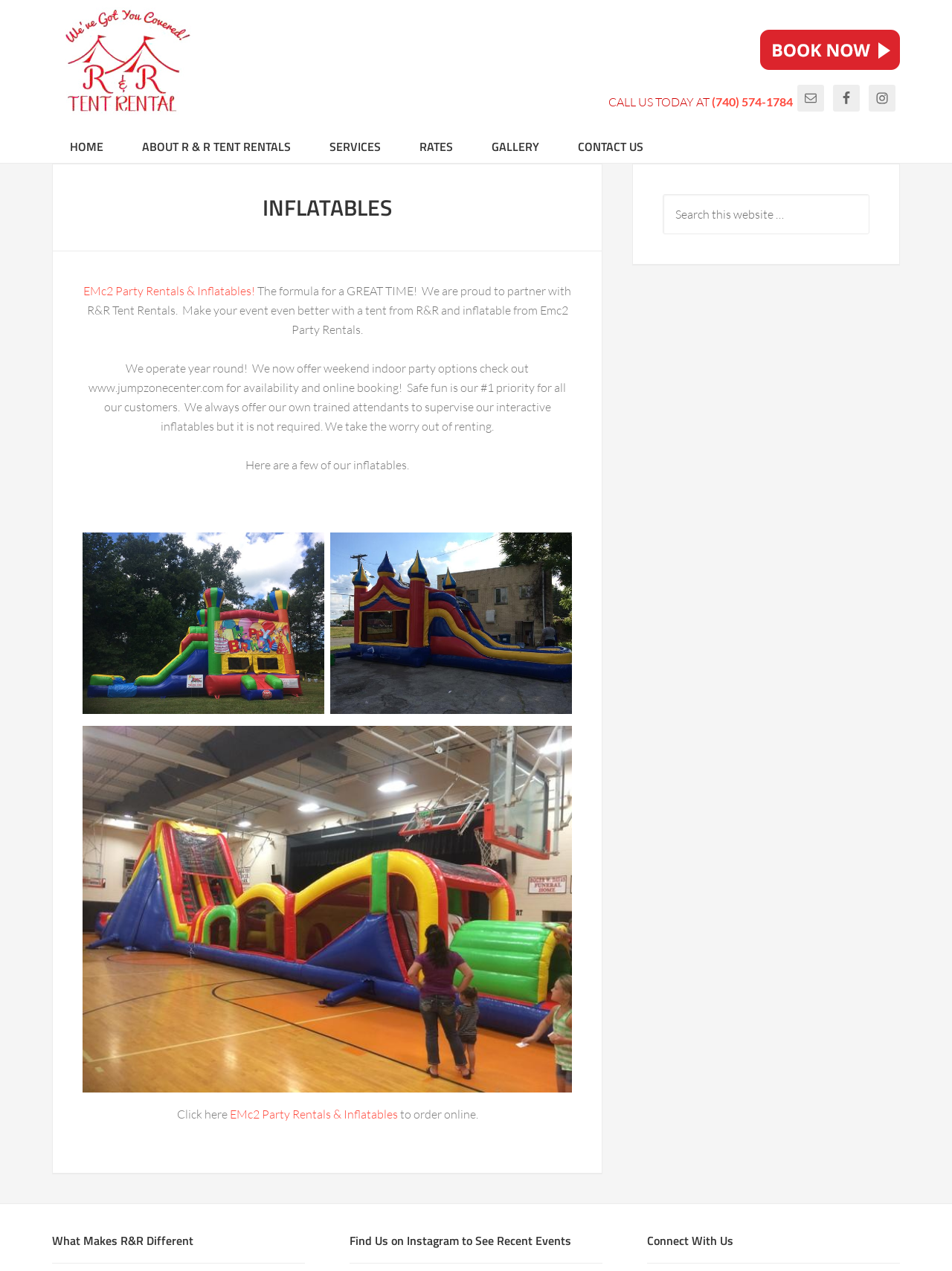Please specify the bounding box coordinates of the element that should be clicked to execute the given instruction: 'Call the phone number'. Ensure the coordinates are four float numbers between 0 and 1, expressed as [left, top, right, bottom].

[0.748, 0.074, 0.833, 0.085]